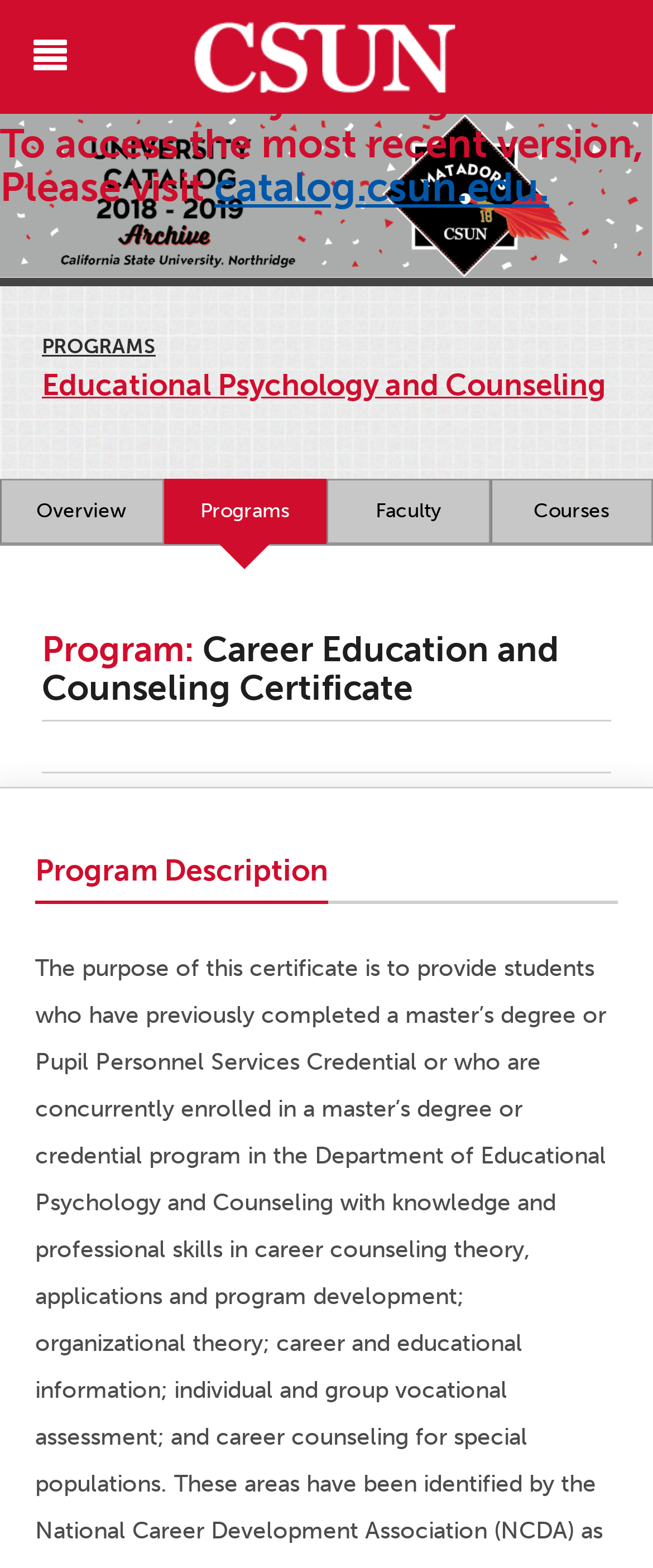Deliver a detailed narrative of the webpage's visual and textual elements.

The webpage is about the Career Education and Counseling Certificate program. At the top left, there is a university logo and a link to California State University, Northridge. Below the logo, there is a heading that informs users that this is an archived version of the 2018-2019 University Catalog and provides a link to access the most recent version.

Above the main content, there is a horizontal banner that spans the entire width of the page. Below the banner, there are four main links: PROGRAMS, Educational Psychology and Counseling, Overview, and three other links arranged horizontally: Programs, Faculty, and Courses.

The main content is divided into sections. The first section is headed "Educational Psychology and Counseling" and has a link with the same name. The second section is headed "Program: Career Education and Counseling Certificate" and provides a program description. The program description is further divided into a section headed "Program Description".